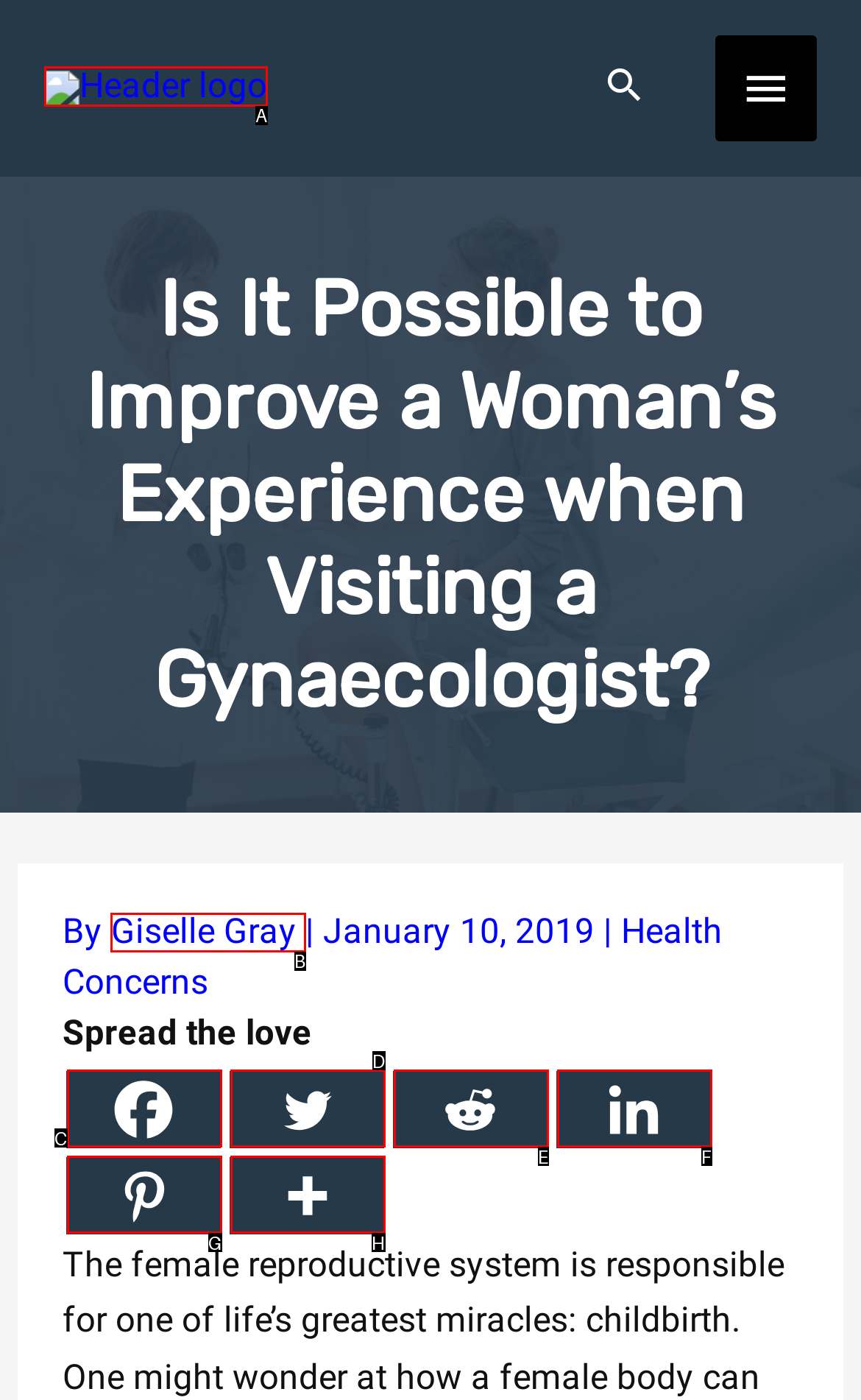Select the appropriate HTML element that needs to be clicked to finish the task: Read the article by Giselle Gray
Reply with the letter of the chosen option.

B